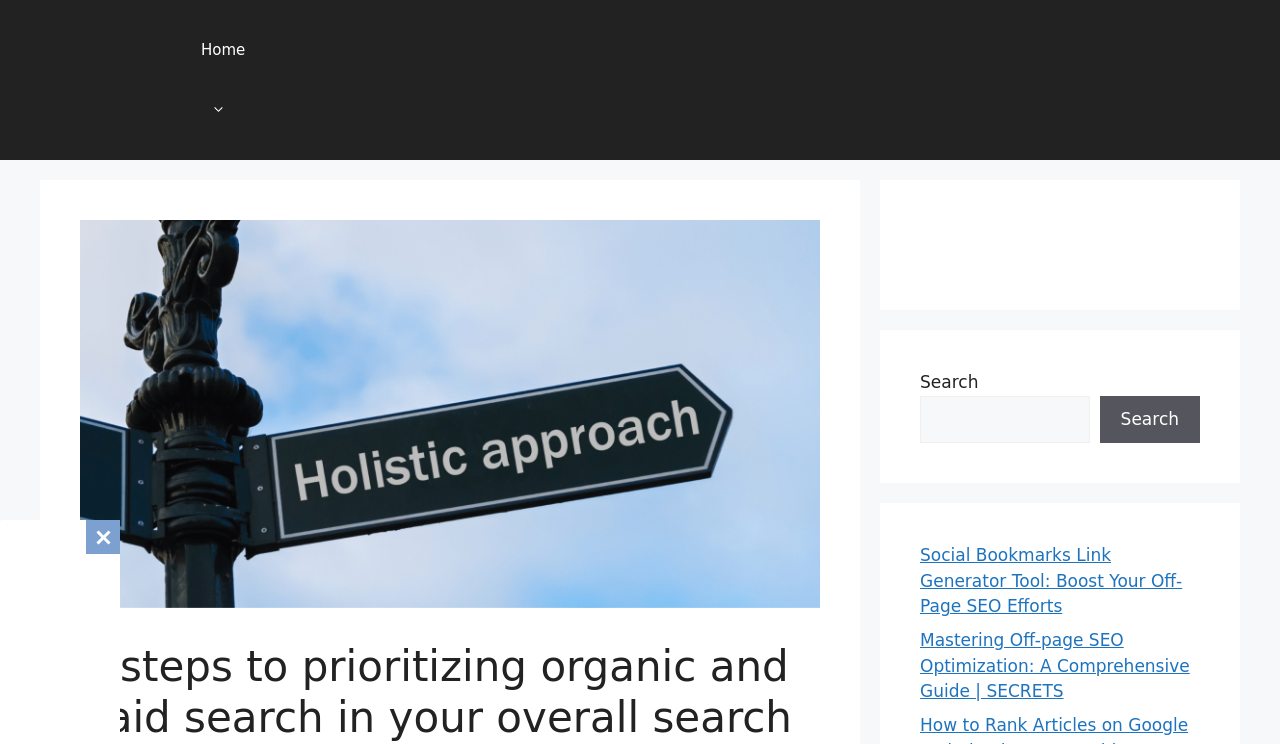Use a single word or phrase to respond to the question:
How many navigation links are in the primary navigation section?

1